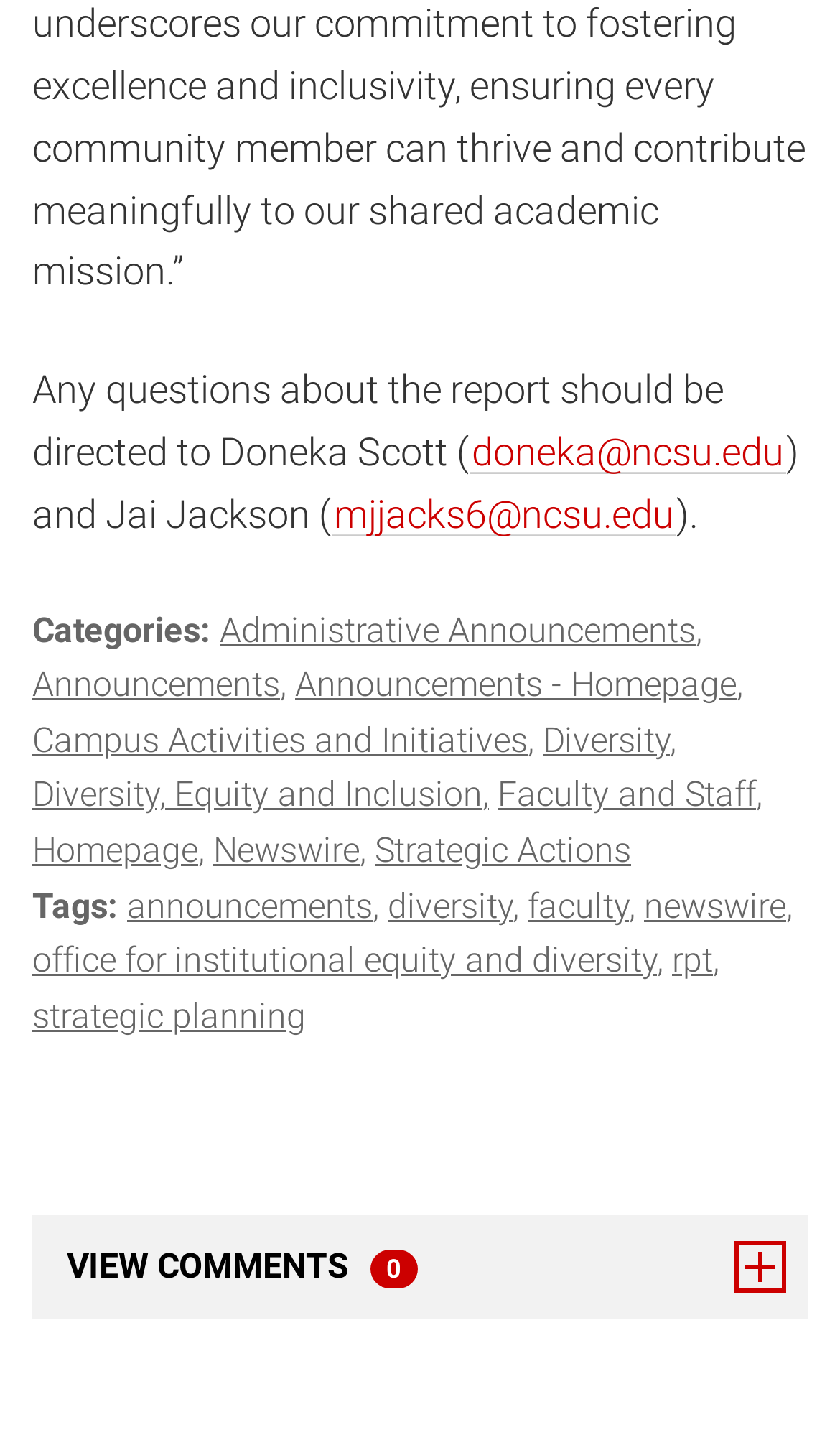Find the bounding box coordinates for the element described here: "strategic planning".

[0.038, 0.689, 0.364, 0.717]